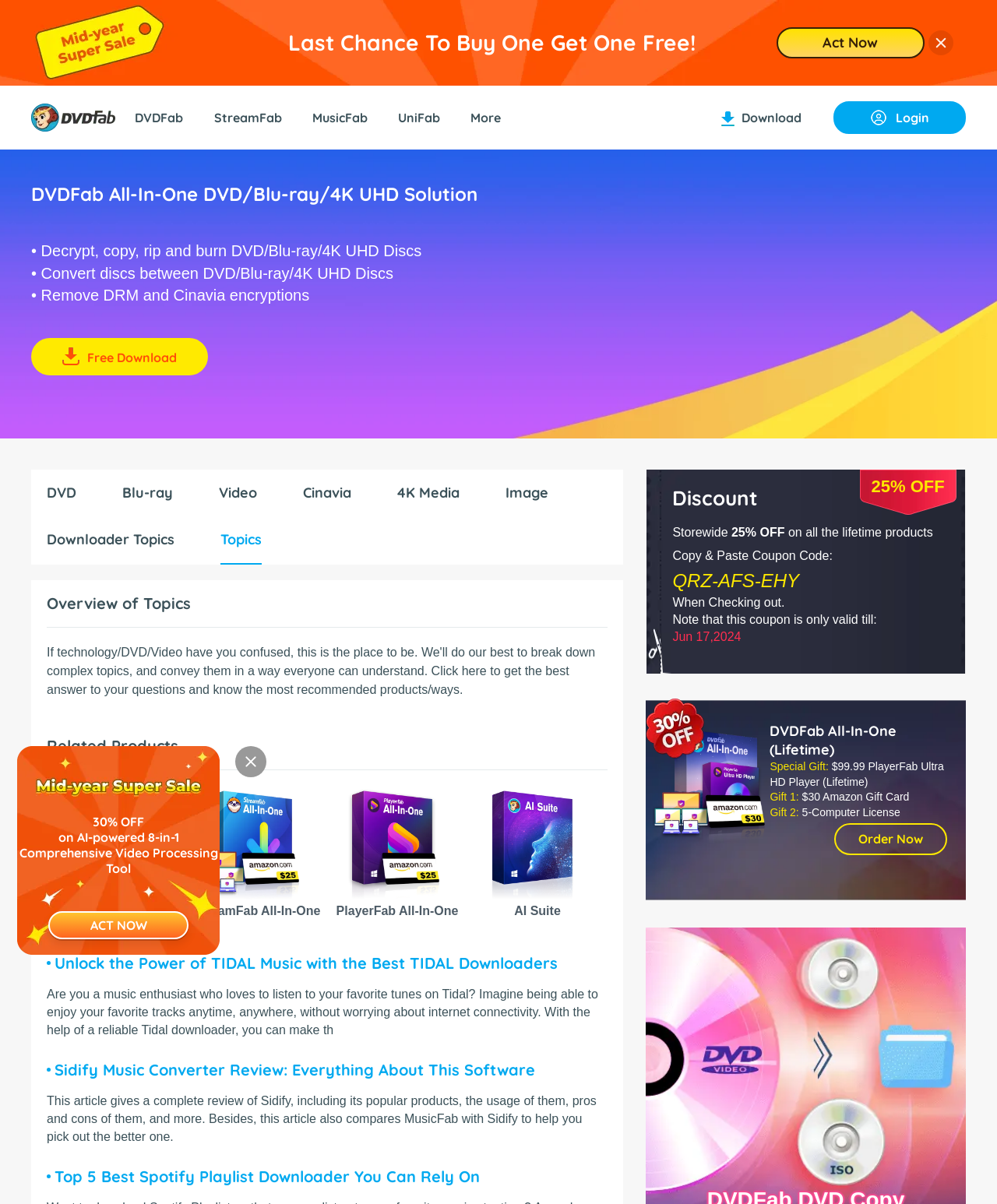Identify the bounding box coordinates for the region of the element that should be clicked to carry out the instruction: "Click on the 'Last Chance To Buy One Get One Free! Act Now' link". The bounding box coordinates should be four float numbers between 0 and 1, i.e., [left, top, right, bottom].

[0.0, 0.0, 1.0, 0.071]